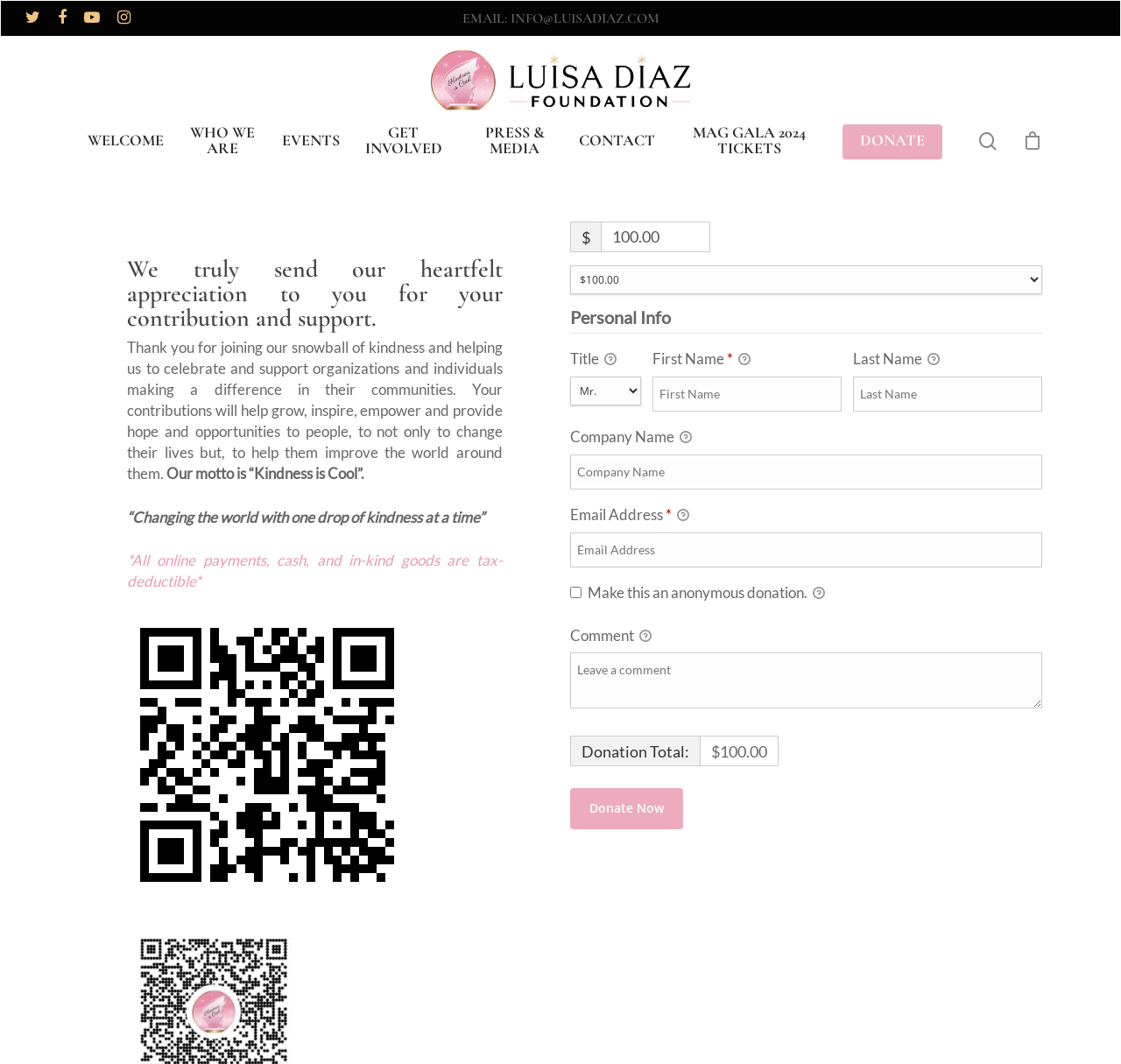Refer to the image and offer a detailed explanation in response to the question: What happens when the 'Make this an anonymous donation' checkbox is checked?

When the 'Make this an anonymous donation' checkbox is checked, it prevents the name, image, and comment from being displayed publicly, as mentioned in the generic text 'Would you like to prevent your name, image, and comment from being displayed publicly?' which is located at the coordinates [0.725, 0.548, 0.736, 0.567] on the webpage.